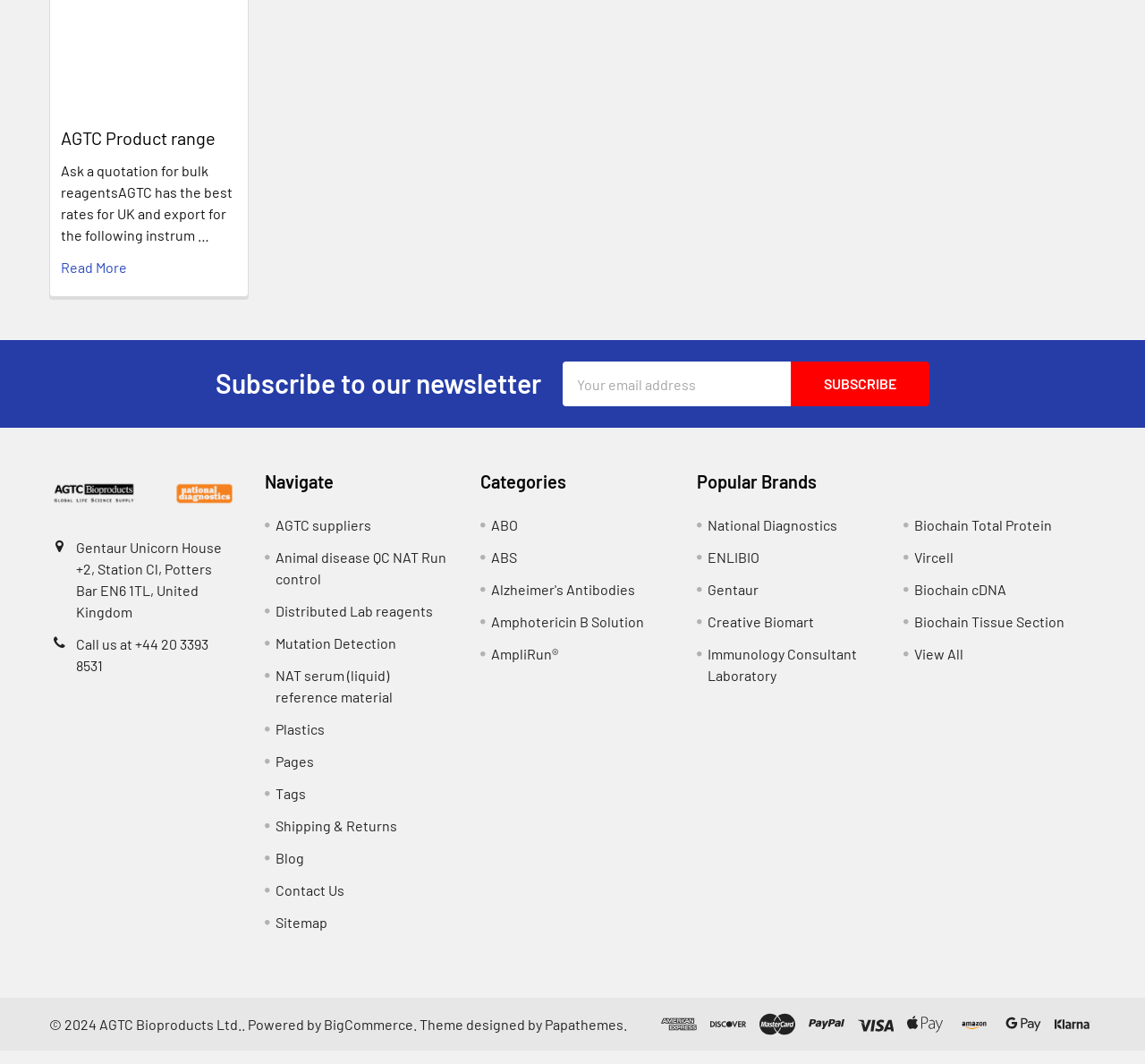Provide the bounding box coordinates of the section that needs to be clicked to accomplish the following instruction: "Call us at +44 20 3393 8531."

[0.066, 0.61, 0.182, 0.646]